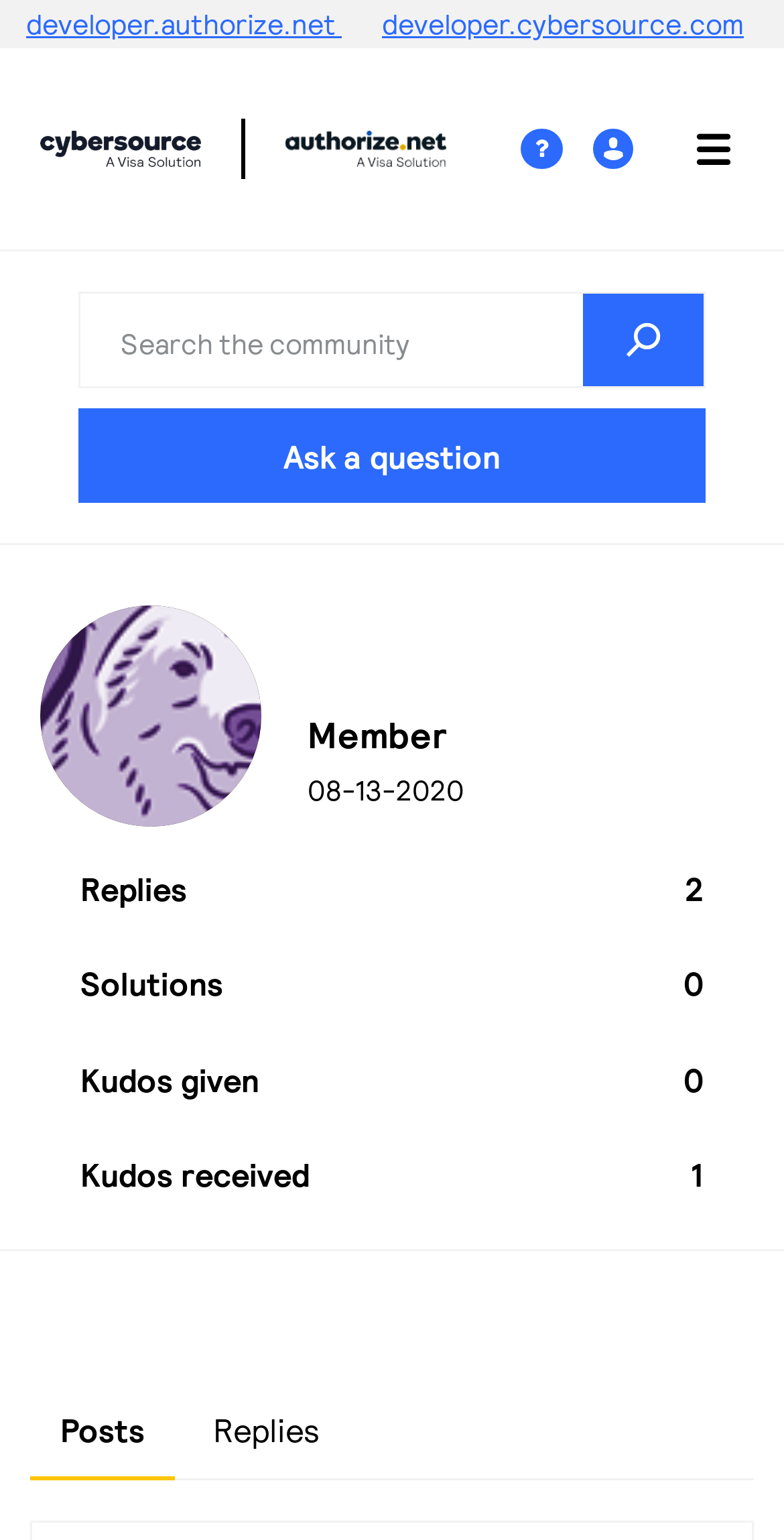Respond to the question below with a single word or phrase: How many alerts are there on the webpage?

5